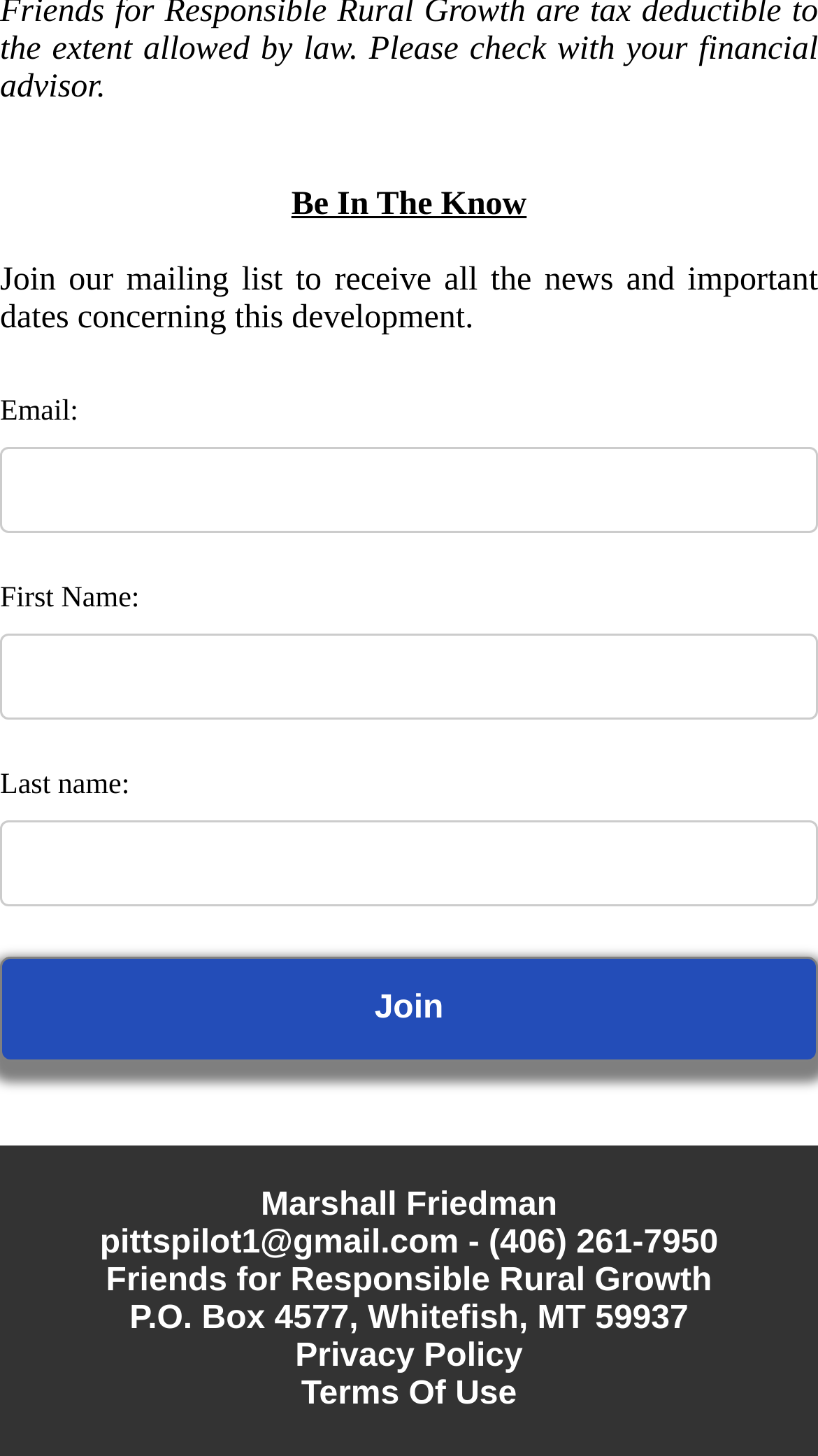What are the two links at the bottom of the page?
Please answer using one word or phrase, based on the screenshot.

Privacy Policy, Terms Of Use